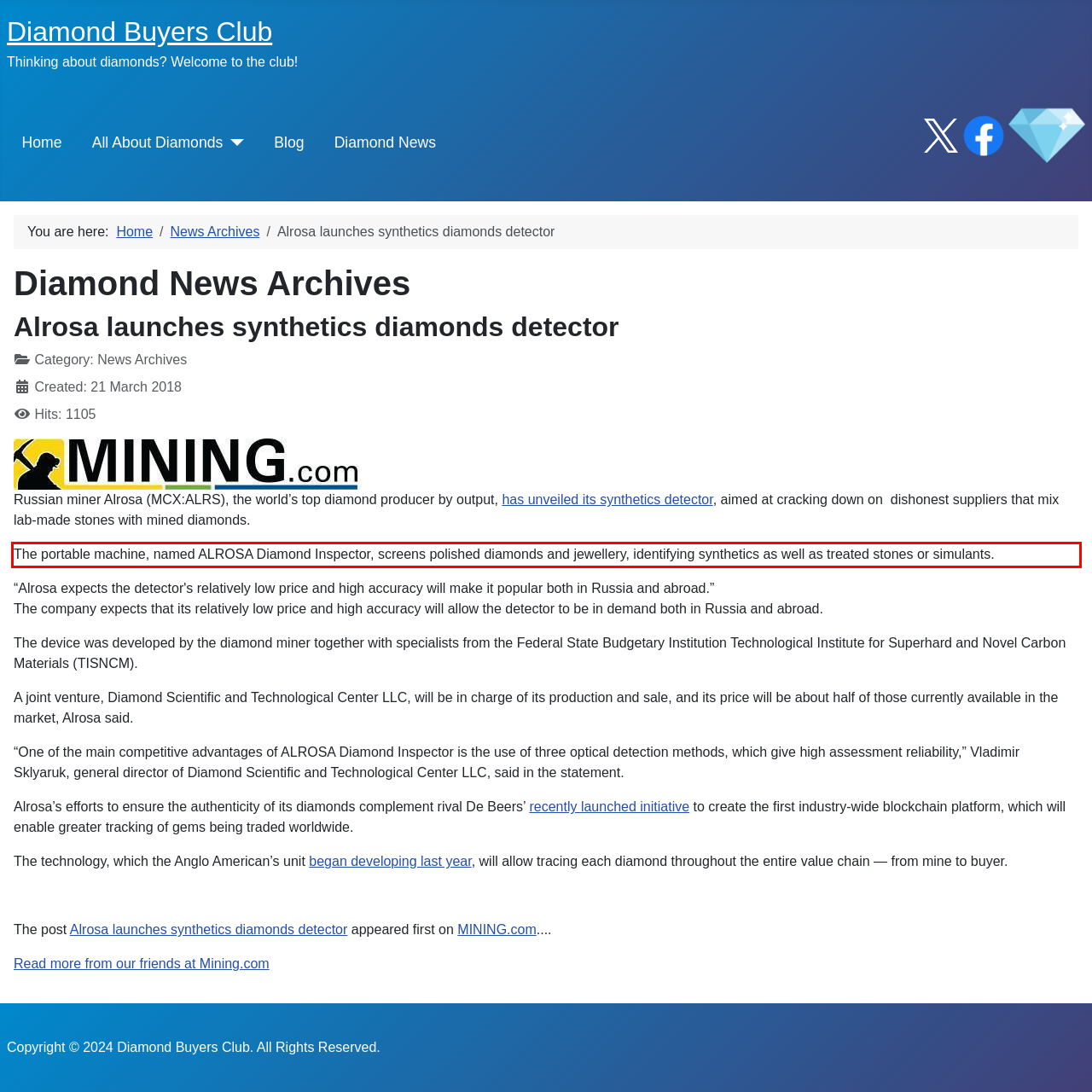You have a screenshot of a webpage where a UI element is enclosed in a red rectangle. Perform OCR to capture the text inside this red rectangle.

The portable machine, named ALROSA Diamond Inspector, screens polished diamonds and jewellery, identifying synthetics as well as treated stones or simulants.